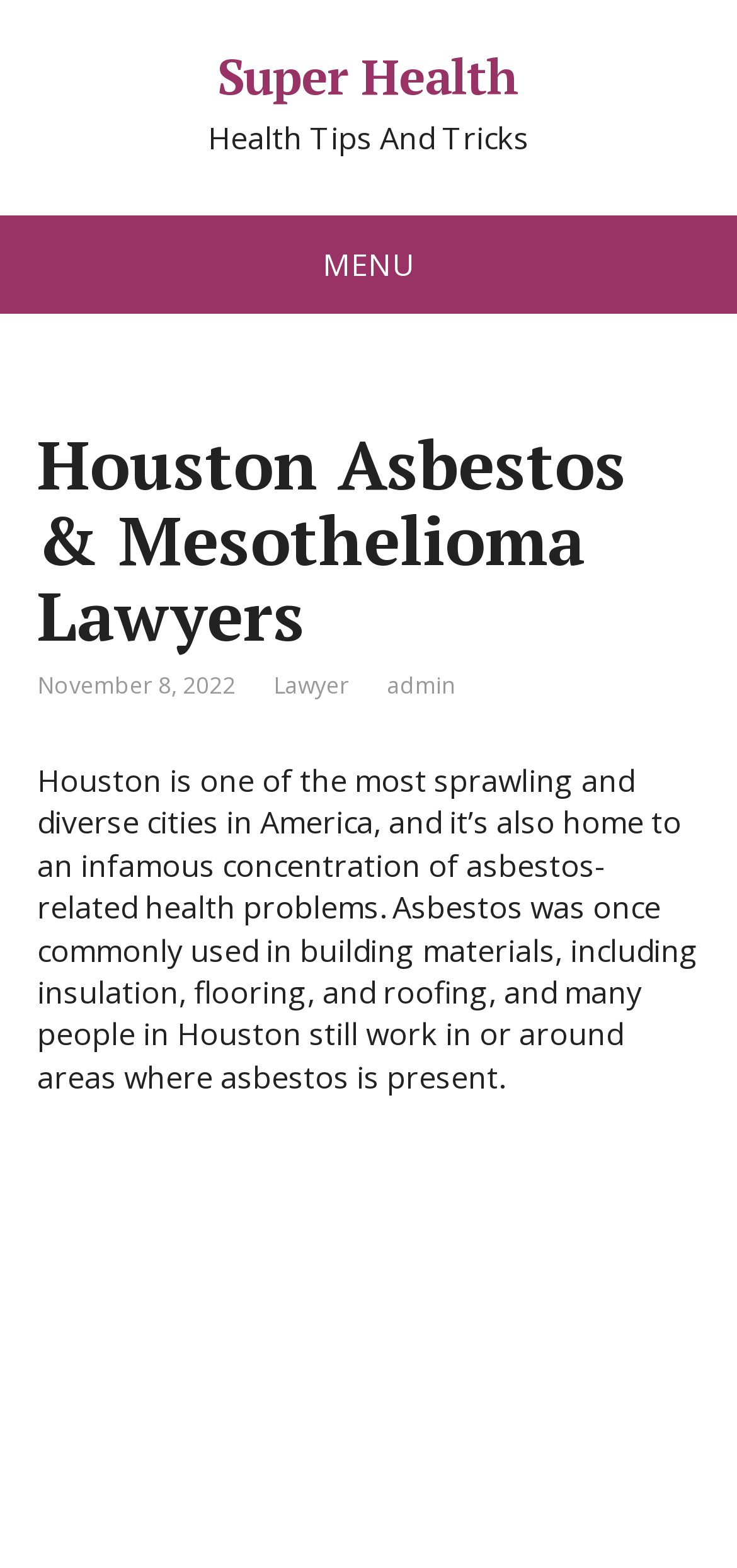Please find the top heading of the webpage and generate its text.

Houston Asbestos & Mesothelioma Lawyers